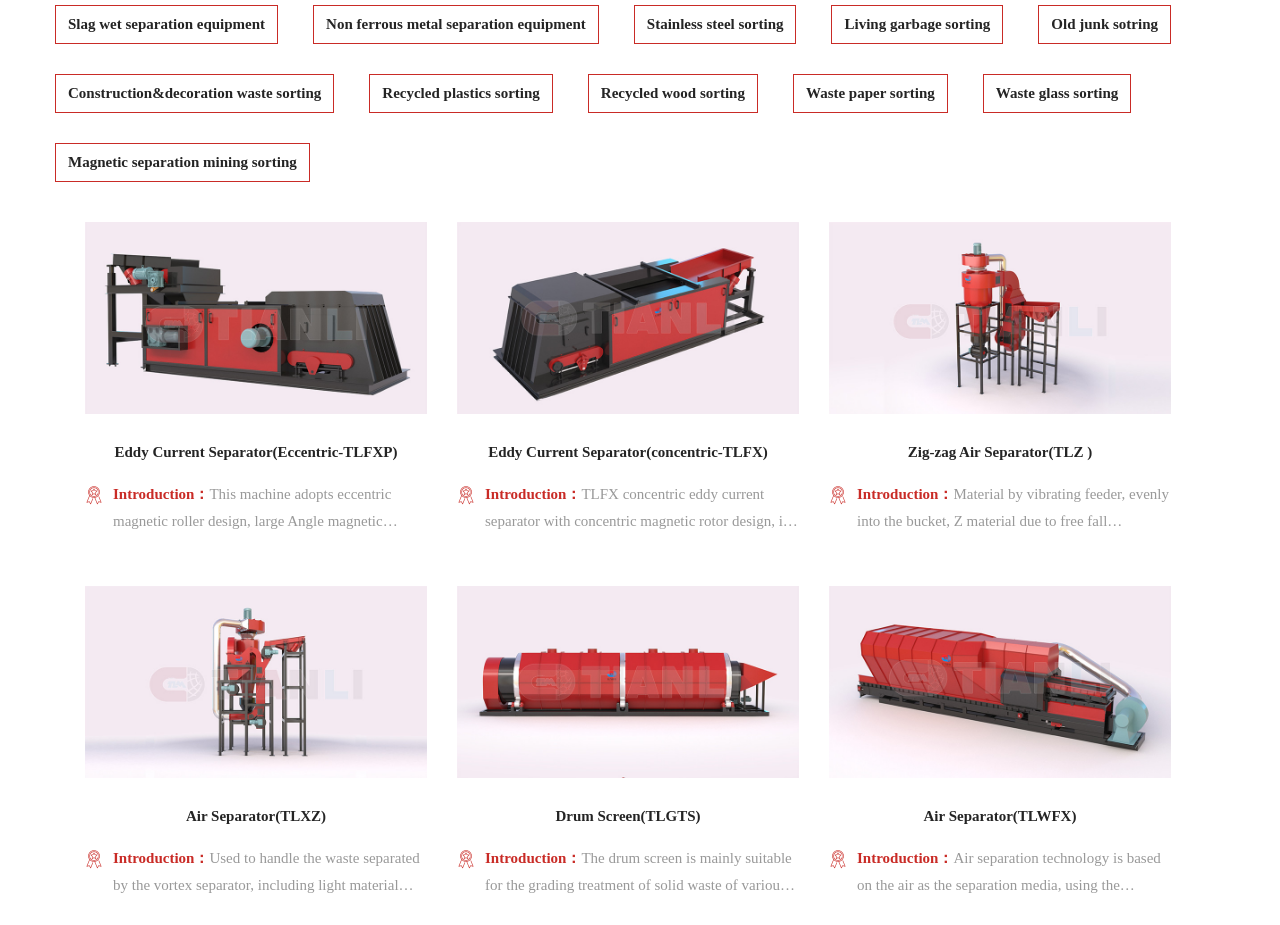Determine the bounding box coordinates for the HTML element described here: "Drum Screen(TLGTS)".

[0.434, 0.874, 0.547, 0.891]